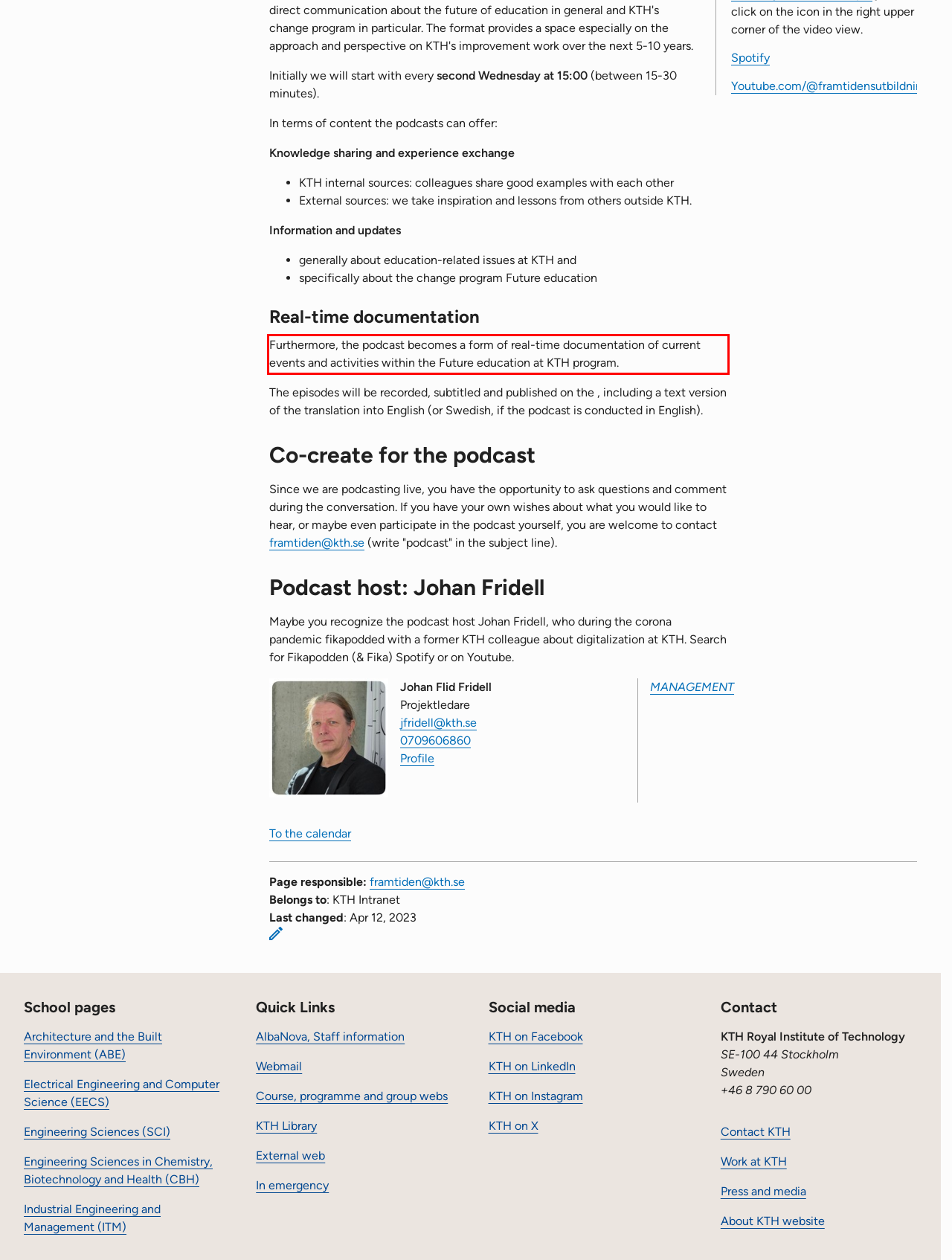Given the screenshot of the webpage, identify the red bounding box, and recognize the text content inside that red bounding box.

Furthermore, the podcast becomes a form of real-time documentation of current events and activities within the Future education at KTH program.